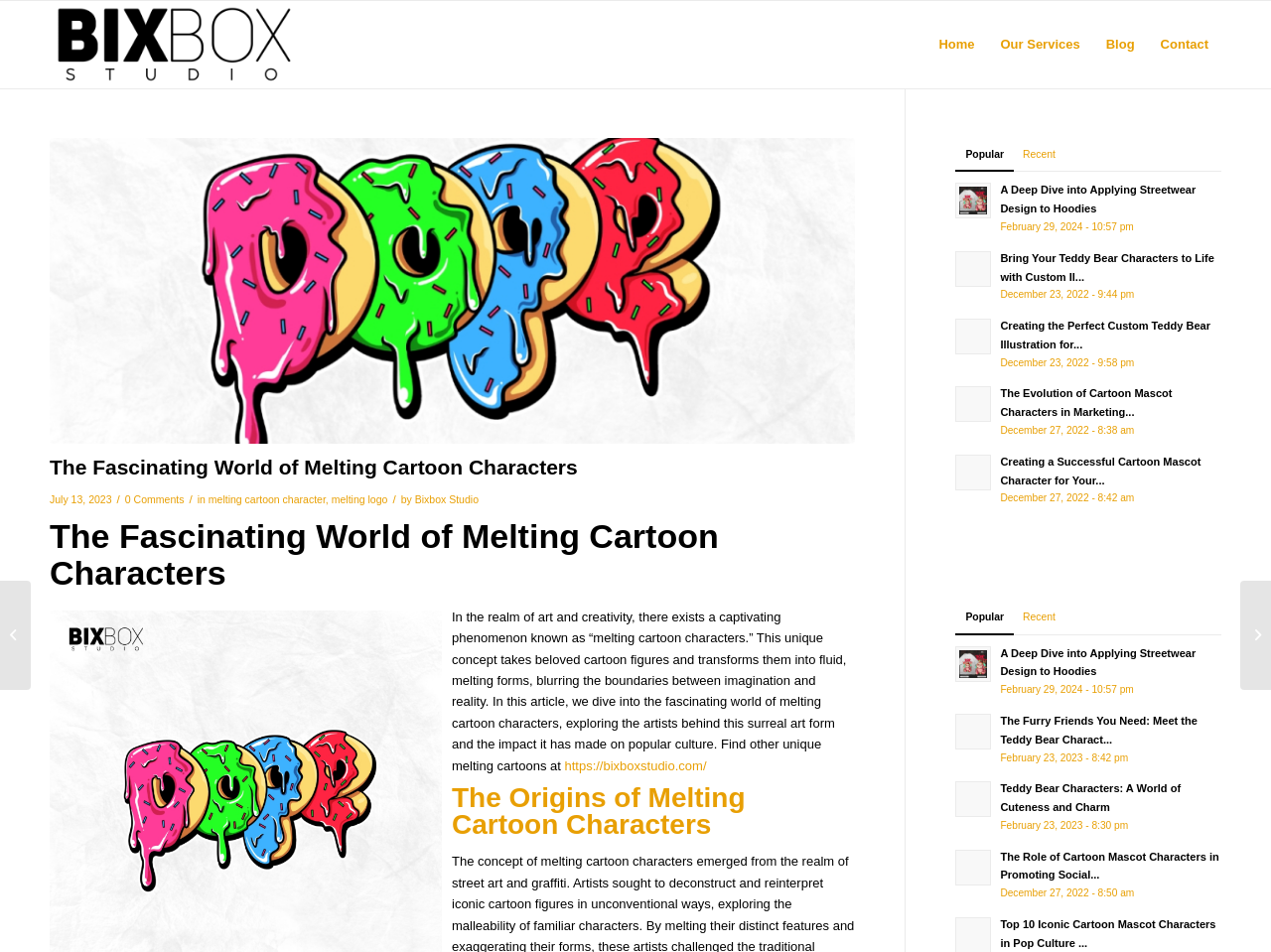Can you find the bounding box coordinates of the area I should click to execute the following instruction: "Read the 'The Fascinating World of Melting Cartoon Characters' blog post"?

[0.039, 0.544, 0.673, 0.622]